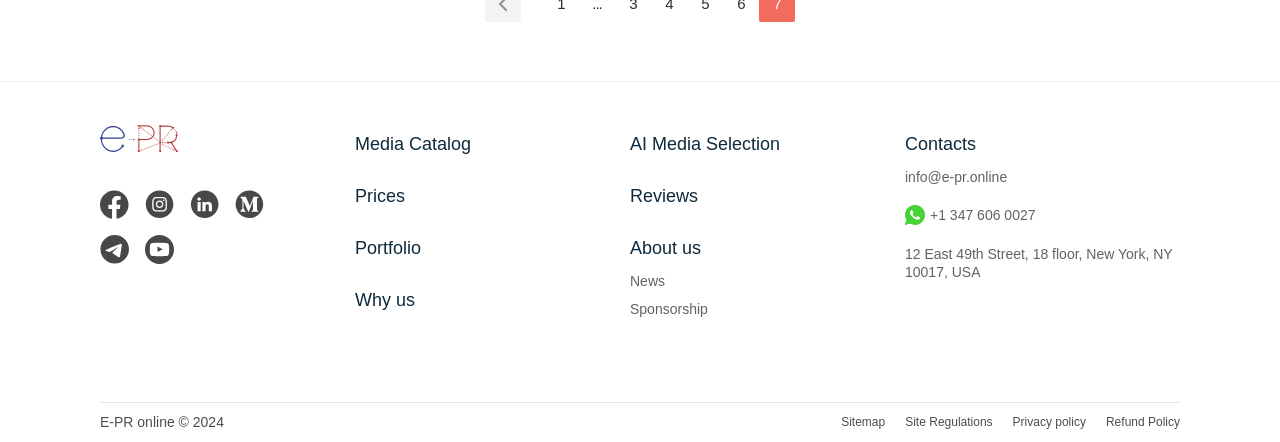Identify the bounding box coordinates for the region of the element that should be clicked to carry out the instruction: "View the Portfolio". The bounding box coordinates should be four float numbers between 0 and 1, i.e., [left, top, right, bottom].

[0.277, 0.539, 0.329, 0.584]